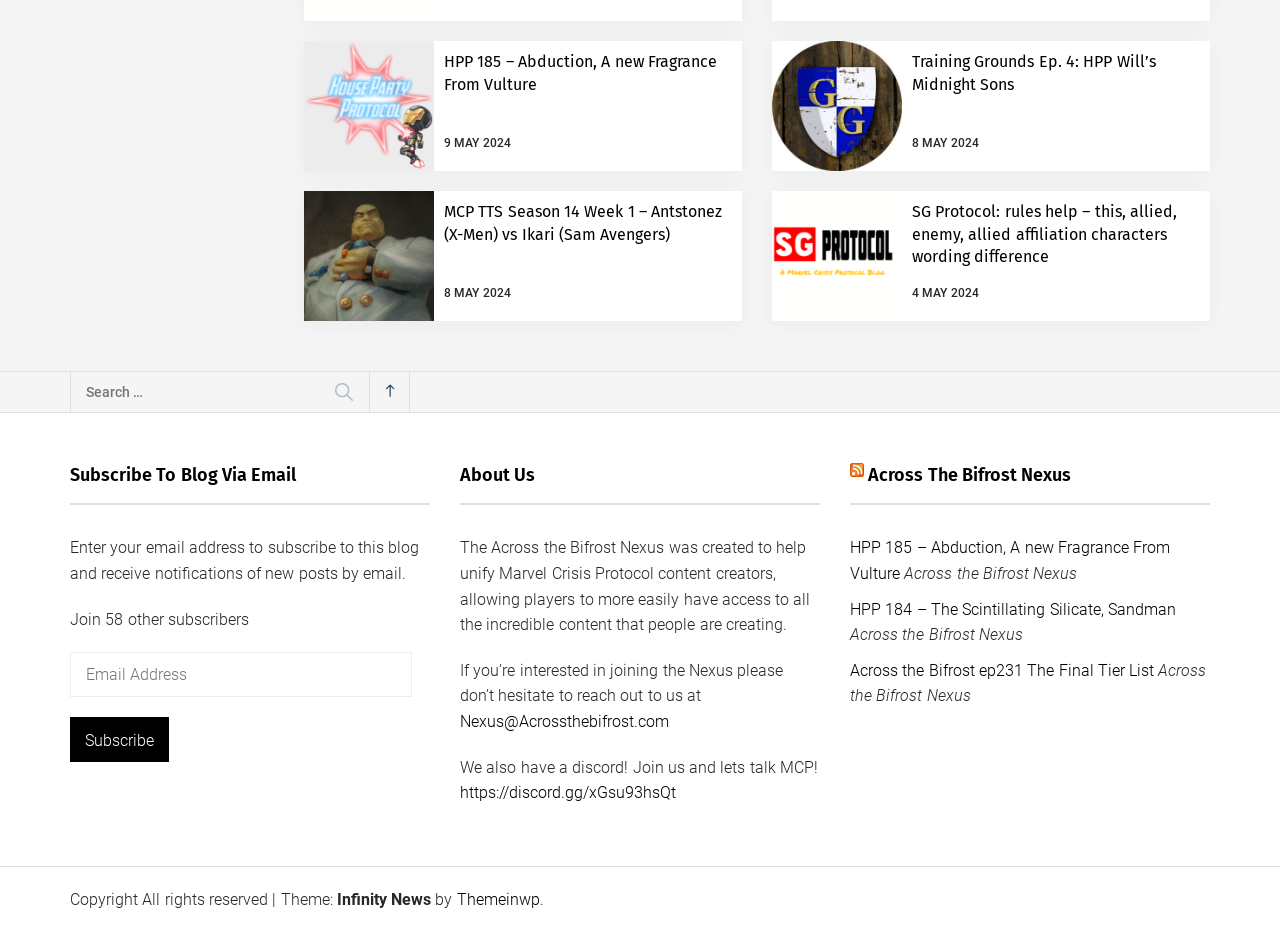Locate the bounding box coordinates of the element you need to click to accomplish the task described by this instruction: "Read about HPP 185 – Abduction, A new Fragrance From Vulture".

[0.347, 0.056, 0.56, 0.1]